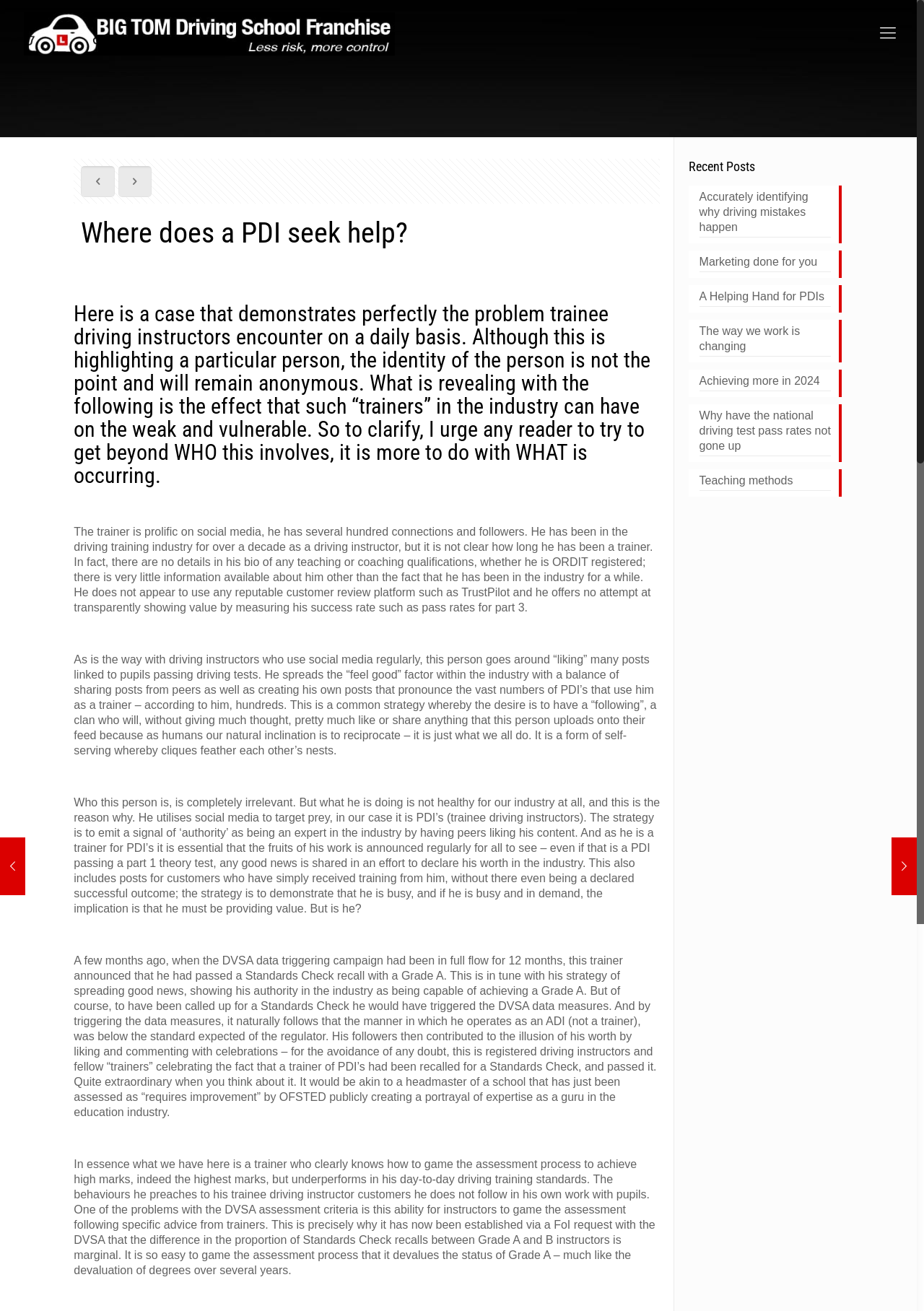Indicate the bounding box coordinates of the element that must be clicked to execute the instruction: "Contact us via email". The coordinates should be given as four float numbers between 0 and 1, i.e., [left, top, right, bottom].

None